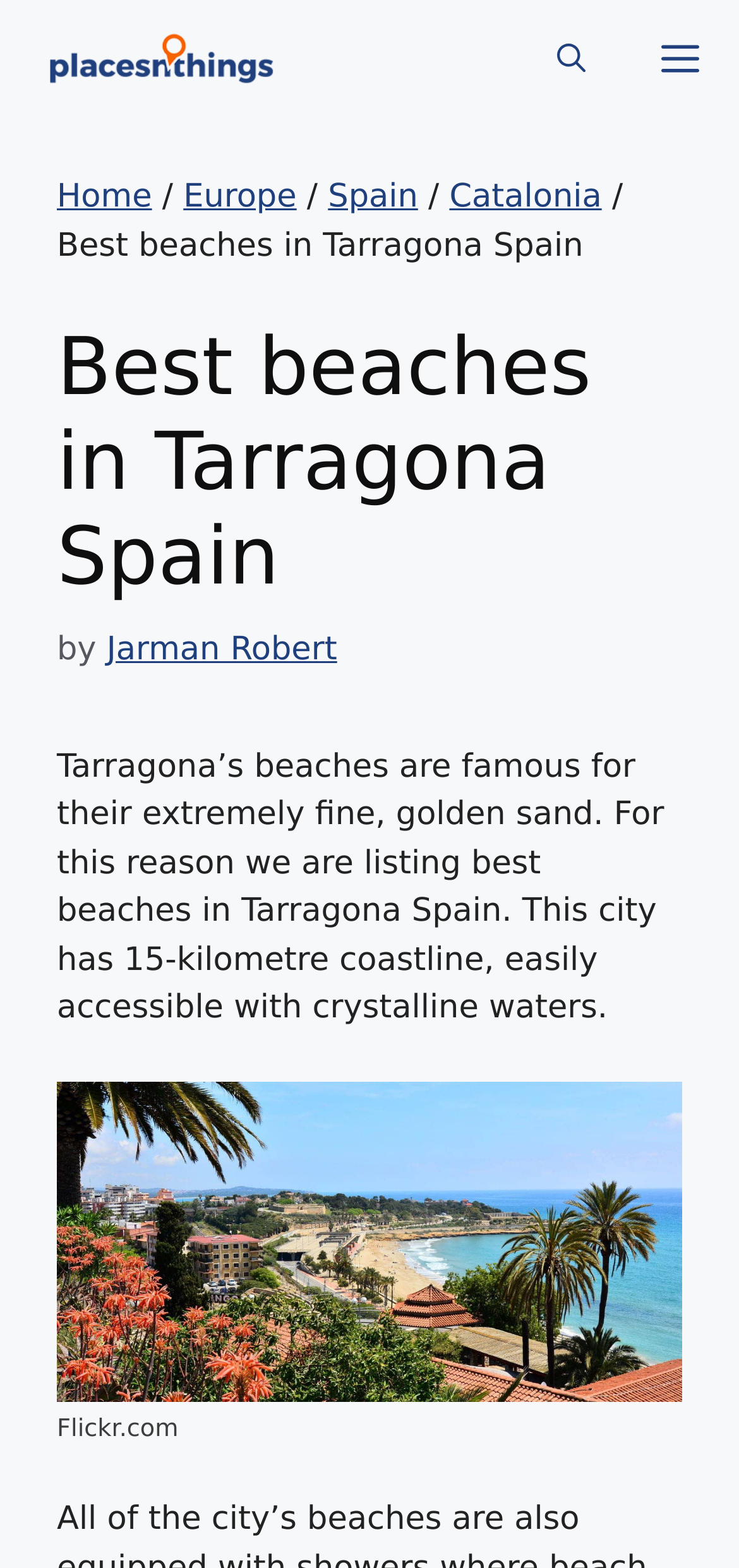Identify the bounding box for the UI element specified in this description: "aria-label="Open search"". The coordinates must be four float numbers between 0 and 1, formatted as [left, top, right, bottom].

[0.703, 0.001, 0.844, 0.074]